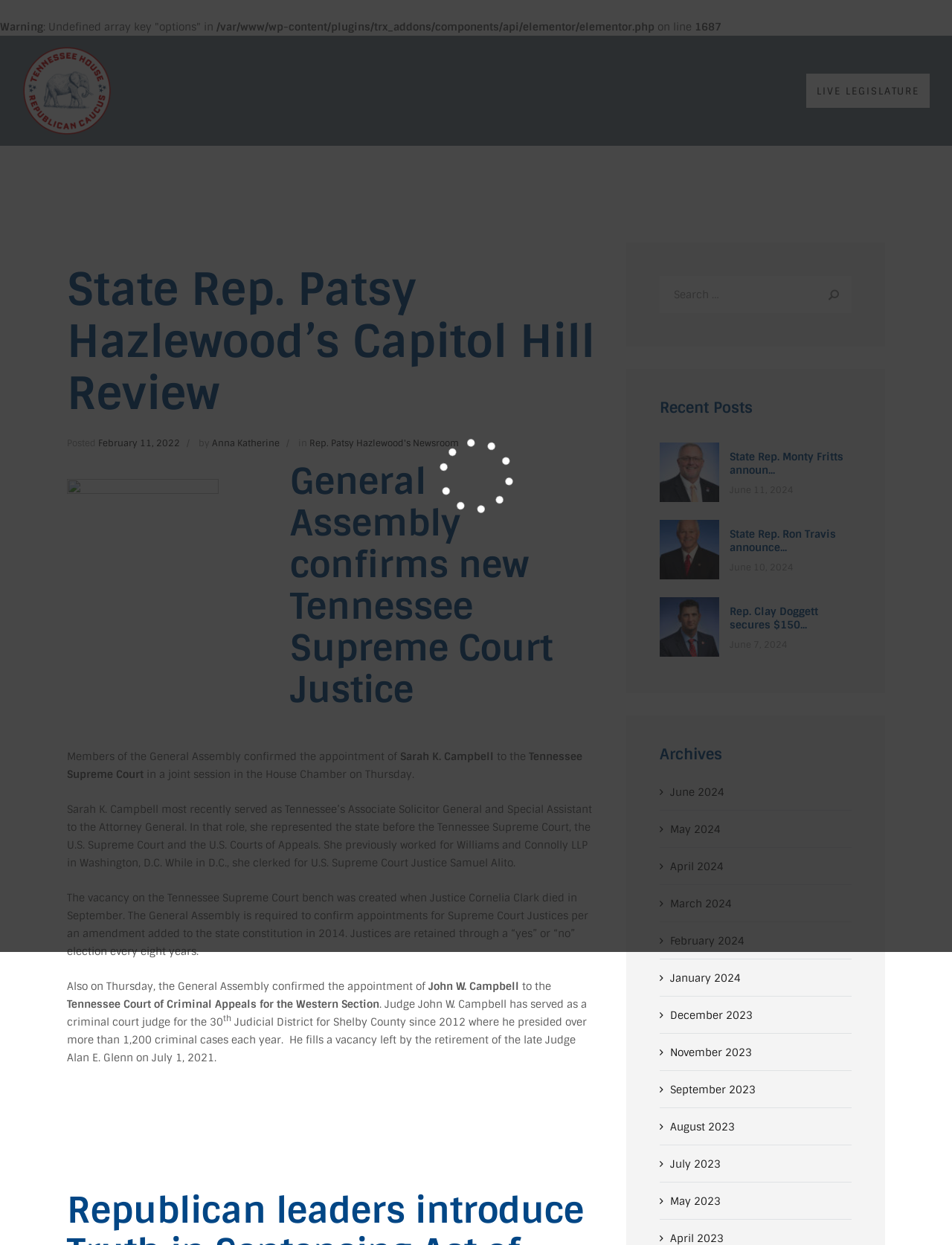Please provide a comprehensive answer to the question based on the screenshot: What is the position held by Sarah K. Campbell before her appointment to the Tennessee Supreme Court?

The answer can be found in the article section of the webpage, where it is stated that 'Sarah K. Campbell most recently served as Tennessee’s Associate Solicitor General and Special Assistant to the Attorney General.'